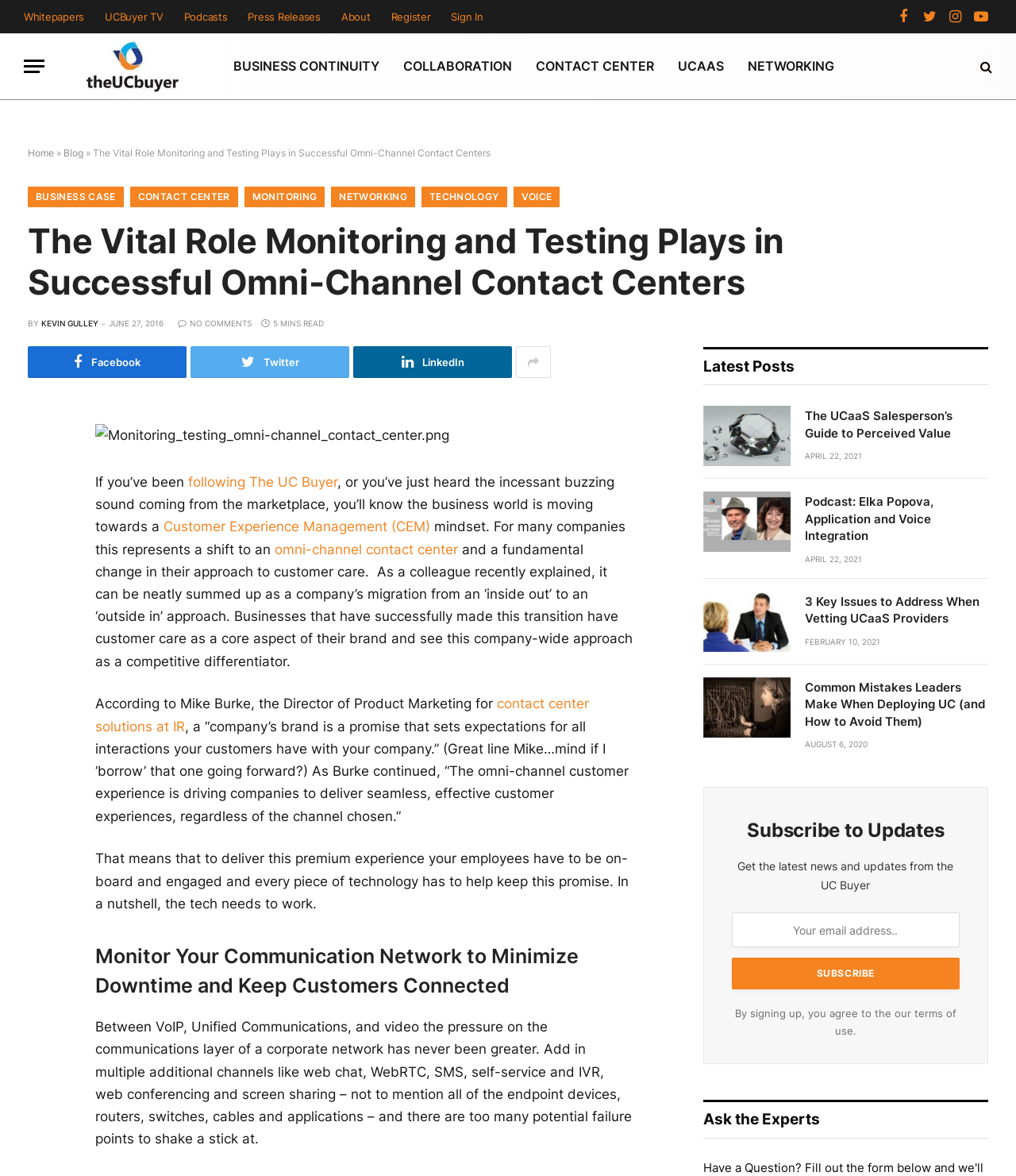Determine the bounding box coordinates for the HTML element described here: "omni-channel contact center".

[0.266, 0.46, 0.451, 0.474]